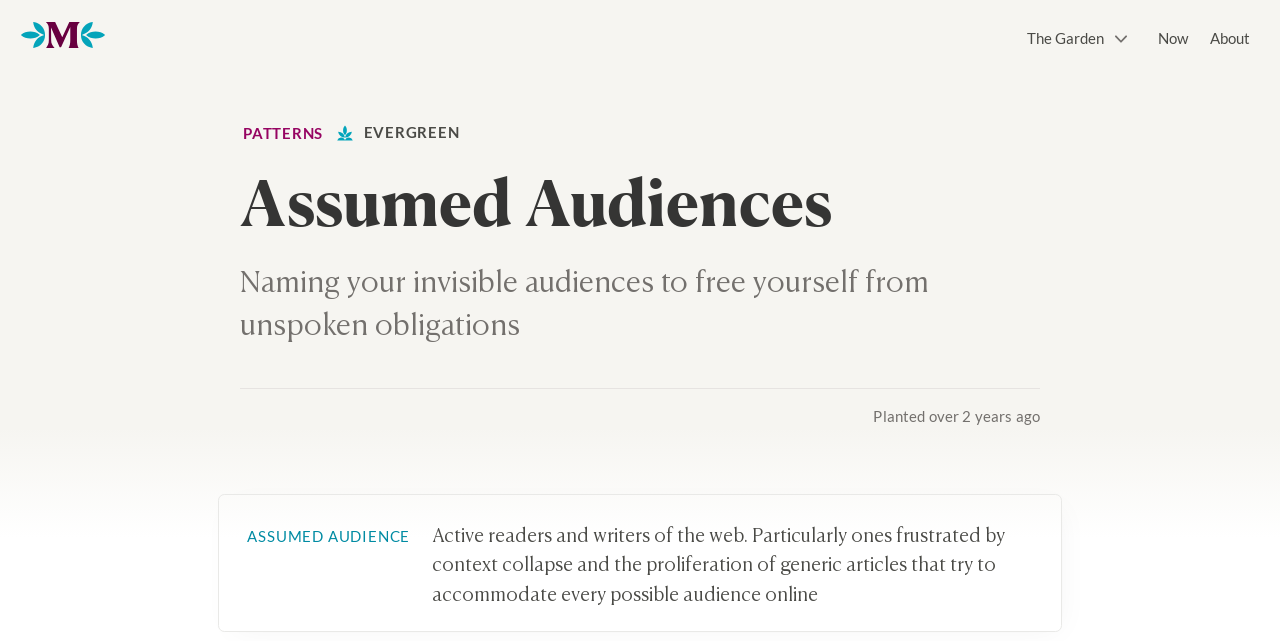Please provide a comprehensive answer to the question below using the information from the image: What is the name of the website?

I determined the answer by looking at the top-left section of the webpage, where I found the static text 'The Garden' with a bounding box of [0.802, 0.045, 0.862, 0.073]. This suggests that 'The Garden' is the name of the website.